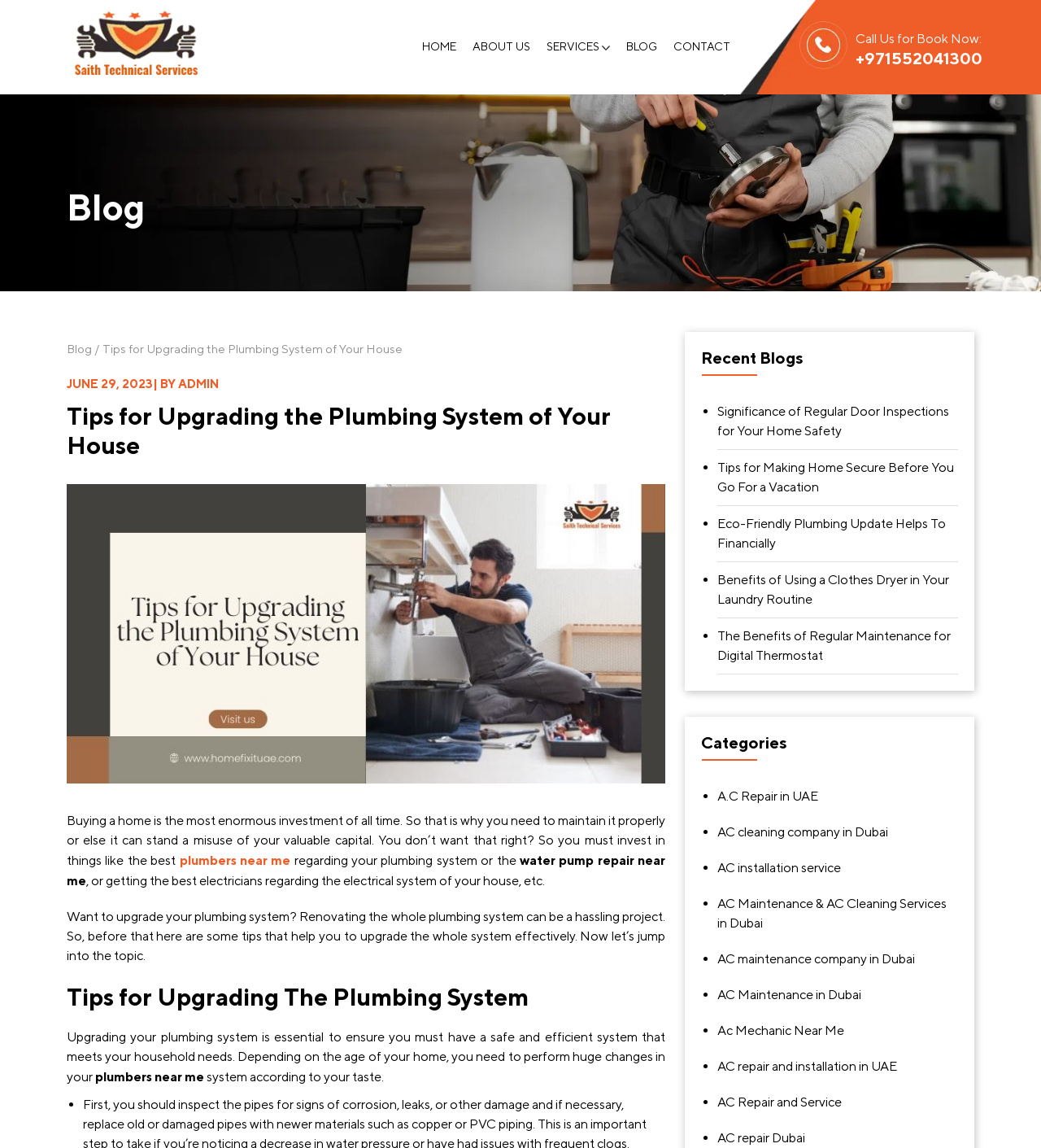Detail the various sections and features present on the webpage.

This webpage is about a blog that provides tips and advice on home maintenance, particularly on plumbing systems. At the top of the page, there is a navigation menu with links to "HOME", "ABOUT US", "SERVICES", "BLOG", and "CONTACT". Below the navigation menu, there is a section with links to various services, including "Ac Repair", "AC Maintenance", "Plumbing", and "Door Lock Repair".

The main content of the page is a blog post titled "Tips for Upgrading the Plumbing System of Your House". The post starts with a brief introduction, followed by a heading "Tips for Upgrading The Plumbing System". The post then provides several tips and advice on upgrading plumbing systems, with links to related services and topics.

On the right side of the page, there is a section with recent blog posts, including "Significance of Regular Door Inspections for Your Home Safety", "Tips for Making Home Secure Before You Go For a Vacation", and "Eco-Friendly Plumbing Update Helps To Financially". Below this section, there is a list of categories, including "A.C Repair in UAE", "AC cleaning company in Dubai", and "AC installation service".

At the bottom of the page, there is a call-to-action section with a phone number and a link to book an appointment. There are also several images throughout the page, including a logo and icons for various services.